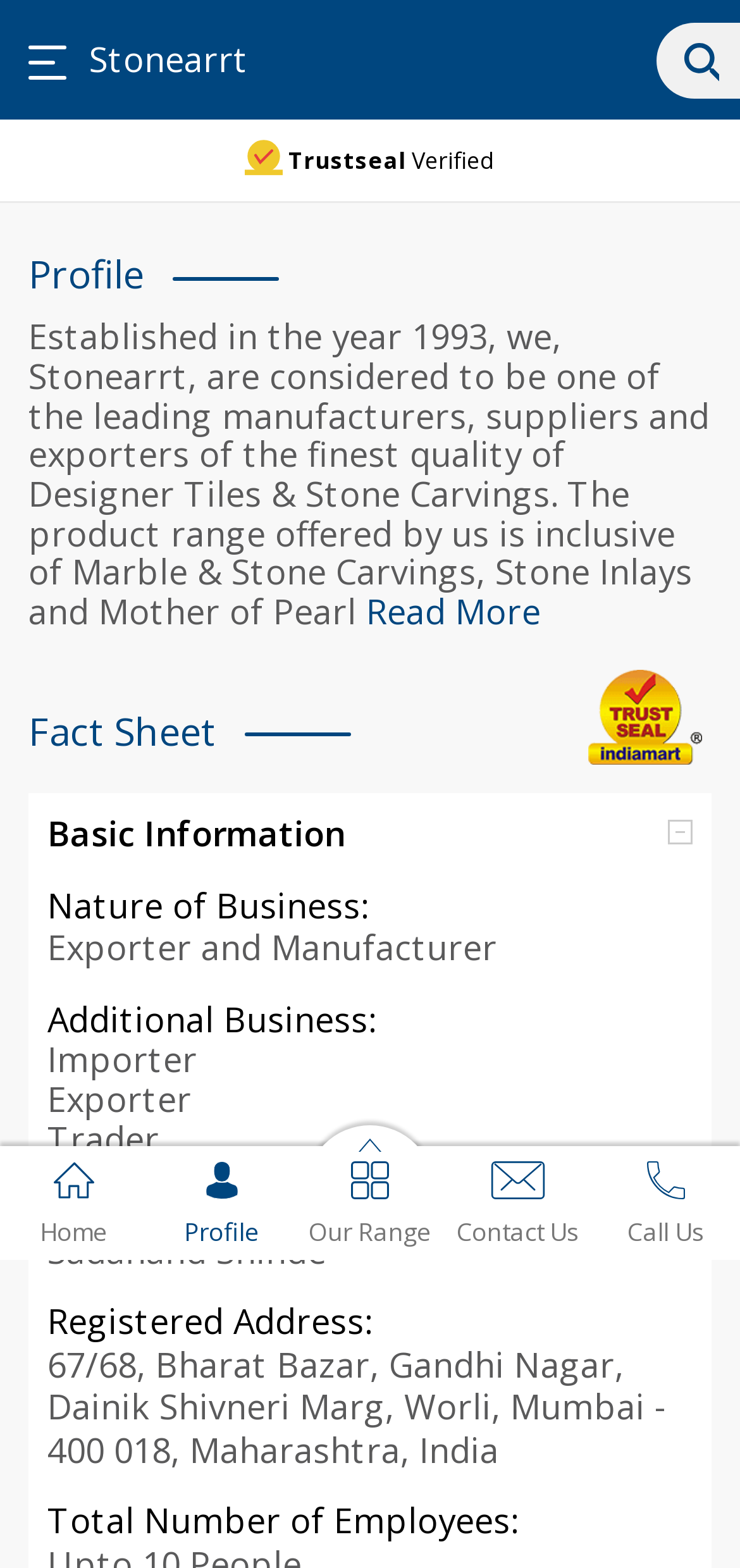Please find the bounding box coordinates of the clickable region needed to complete the following instruction: "Go to the home page". The bounding box coordinates must consist of four float numbers between 0 and 1, i.e., [left, top, right, bottom].

[0.0, 0.731, 0.2, 0.795]